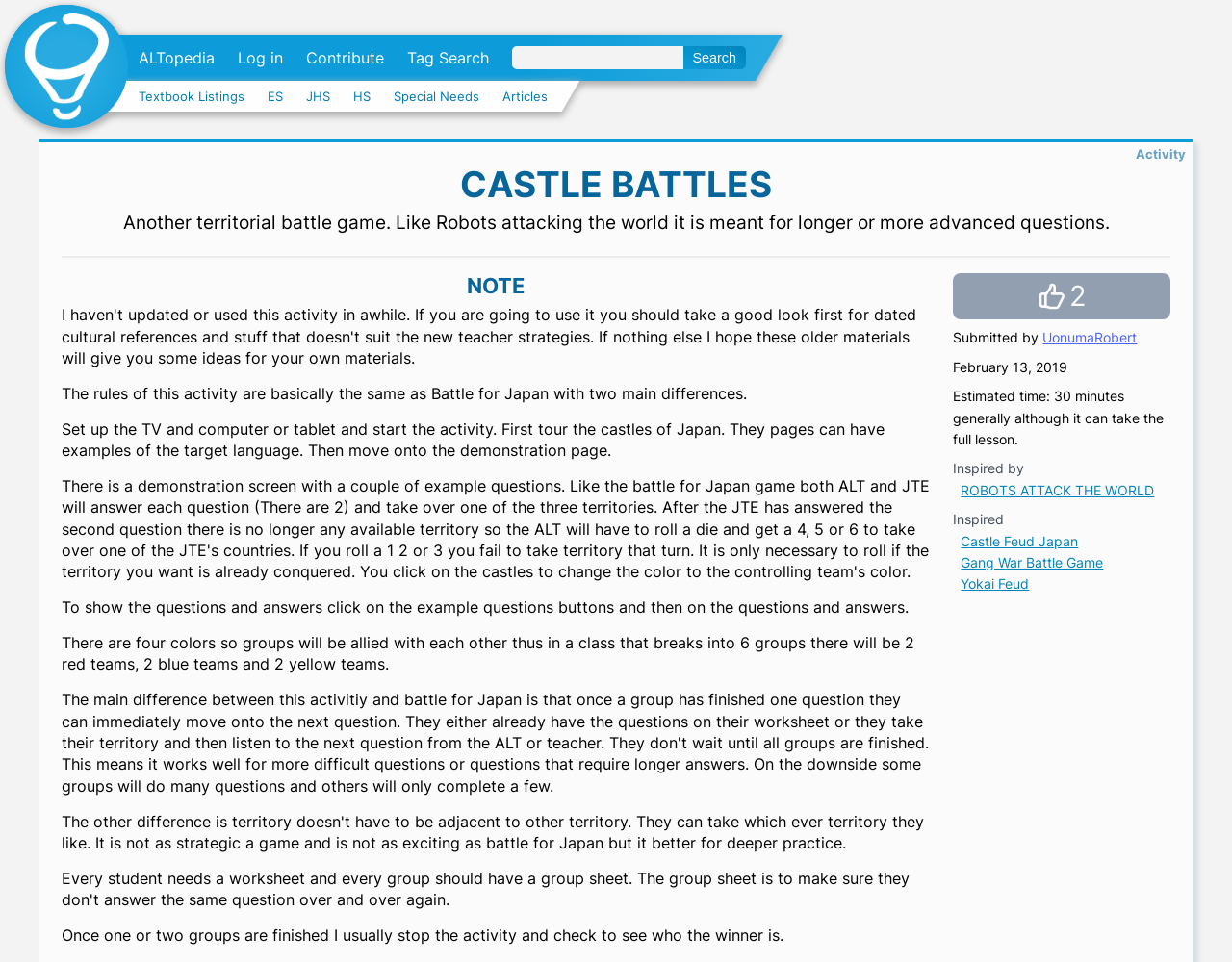Determine the bounding box coordinates of the clickable region to execute the instruction: "Click on the 'Log in' link". The coordinates should be four float numbers between 0 and 1, denoted as [left, top, right, bottom].

[0.193, 0.049, 0.23, 0.071]